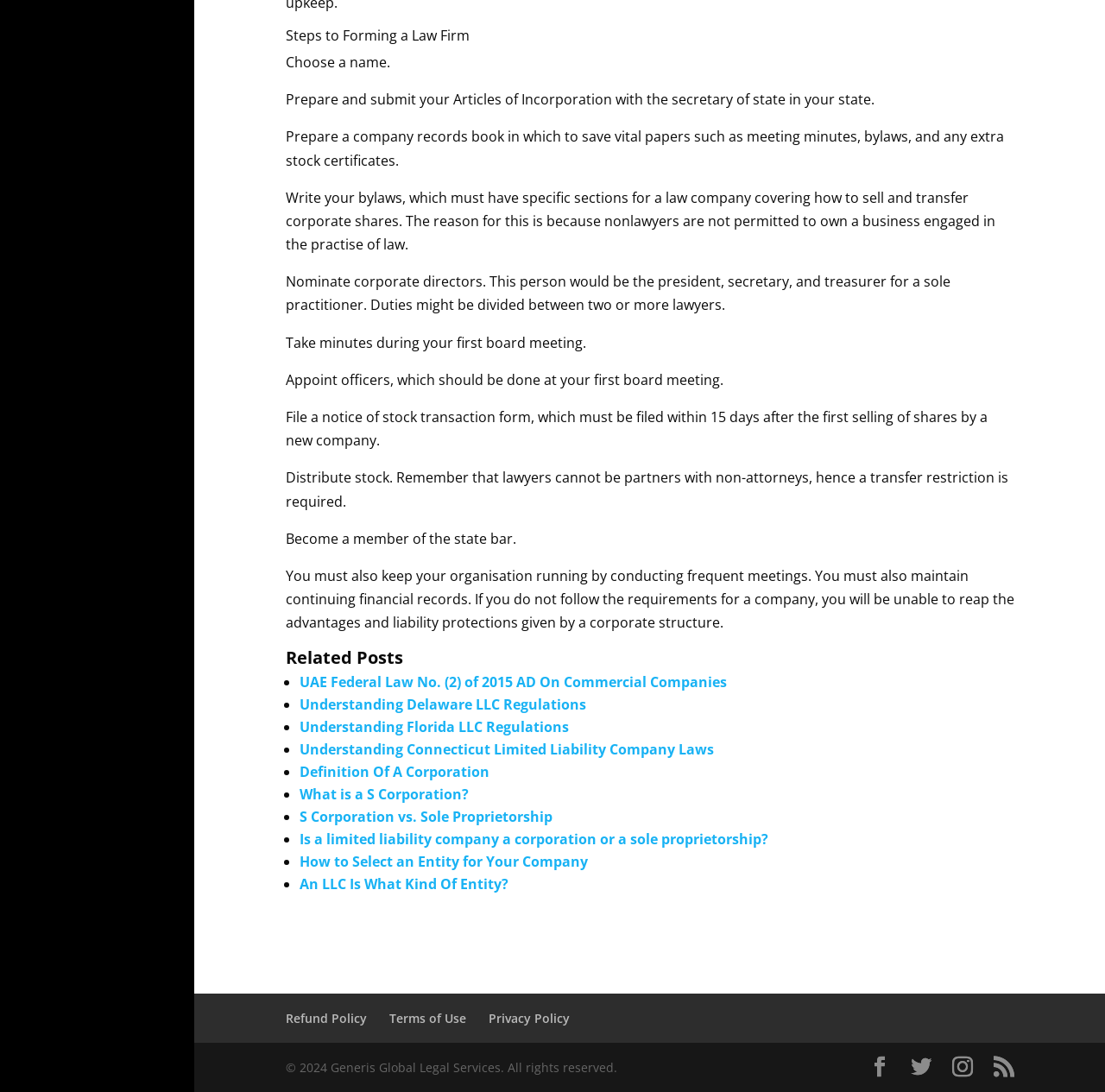Answer the question with a brief word or phrase:
What is the restriction on transferring shares in a law company?

Lawyers cannot be partners with non-attorneys